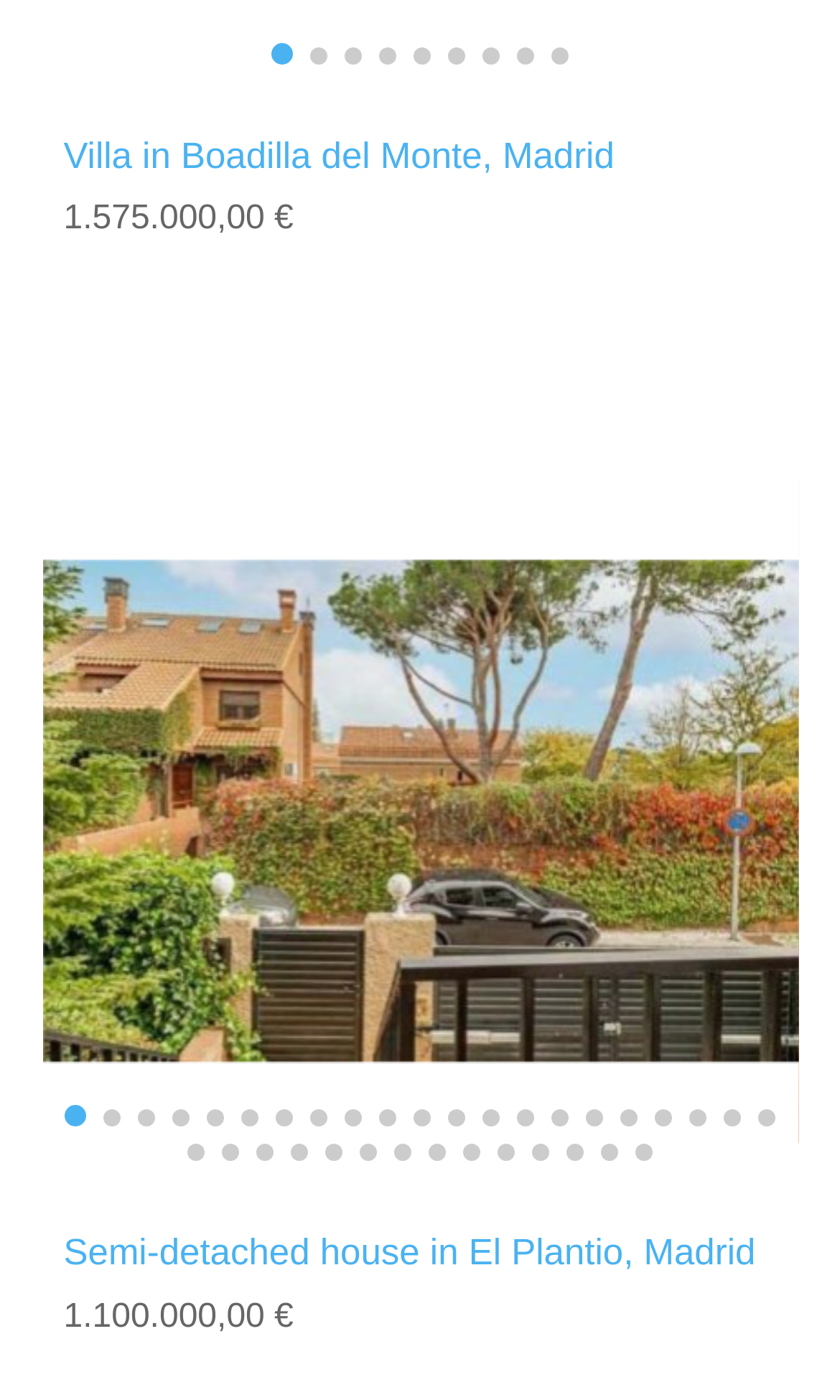Refer to the image and provide an in-depth answer to the question:
How many slides are available?

I counted the number of 'Go to slide' buttons on the webpage, and there are 35 of them, ranging from 'Go to slide 1' to 'Go to slide 35'.